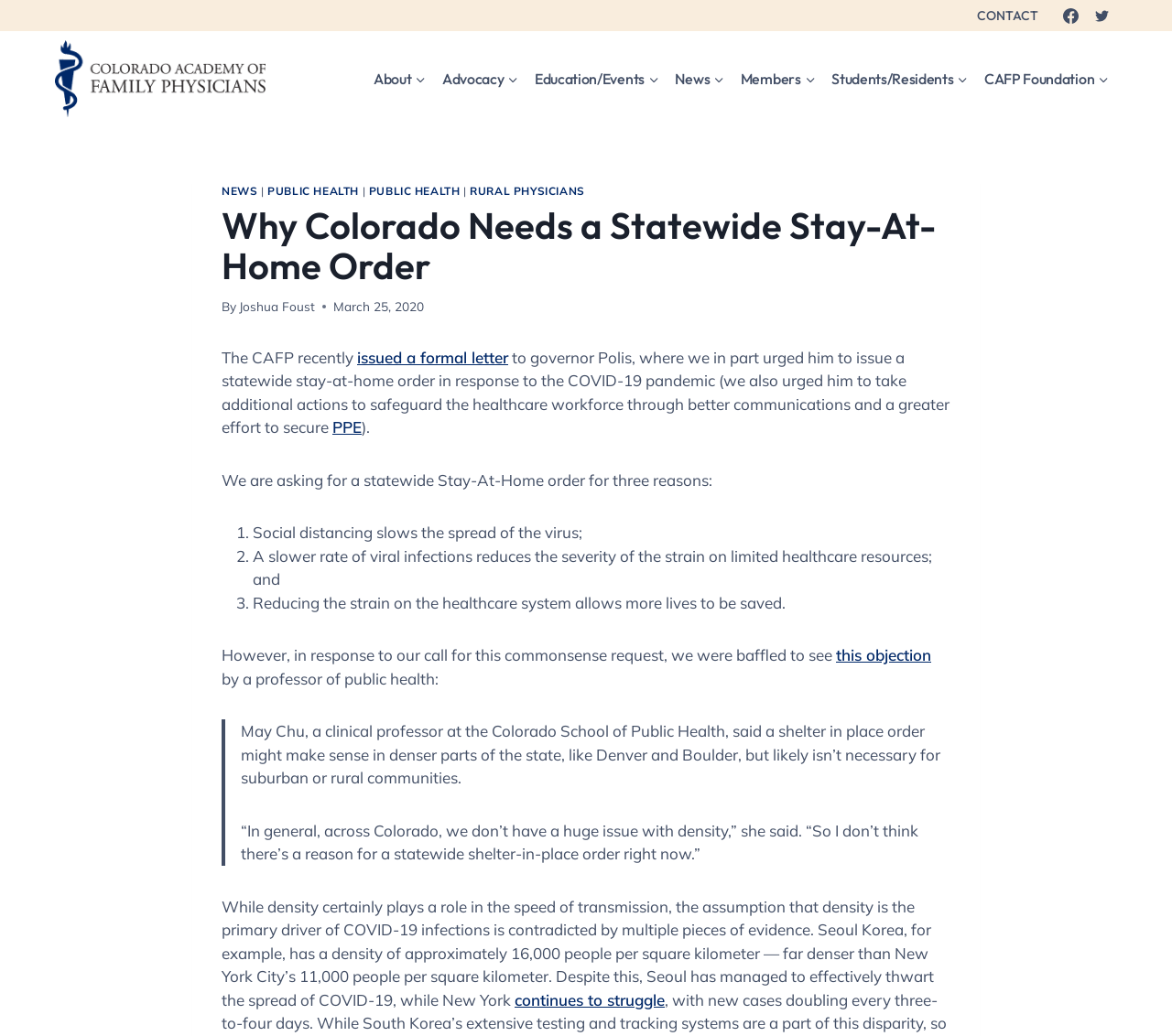What is the name of the organization that issued a formal letter to Governor Polis? Look at the image and give a one-word or short phrase answer.

CAFP